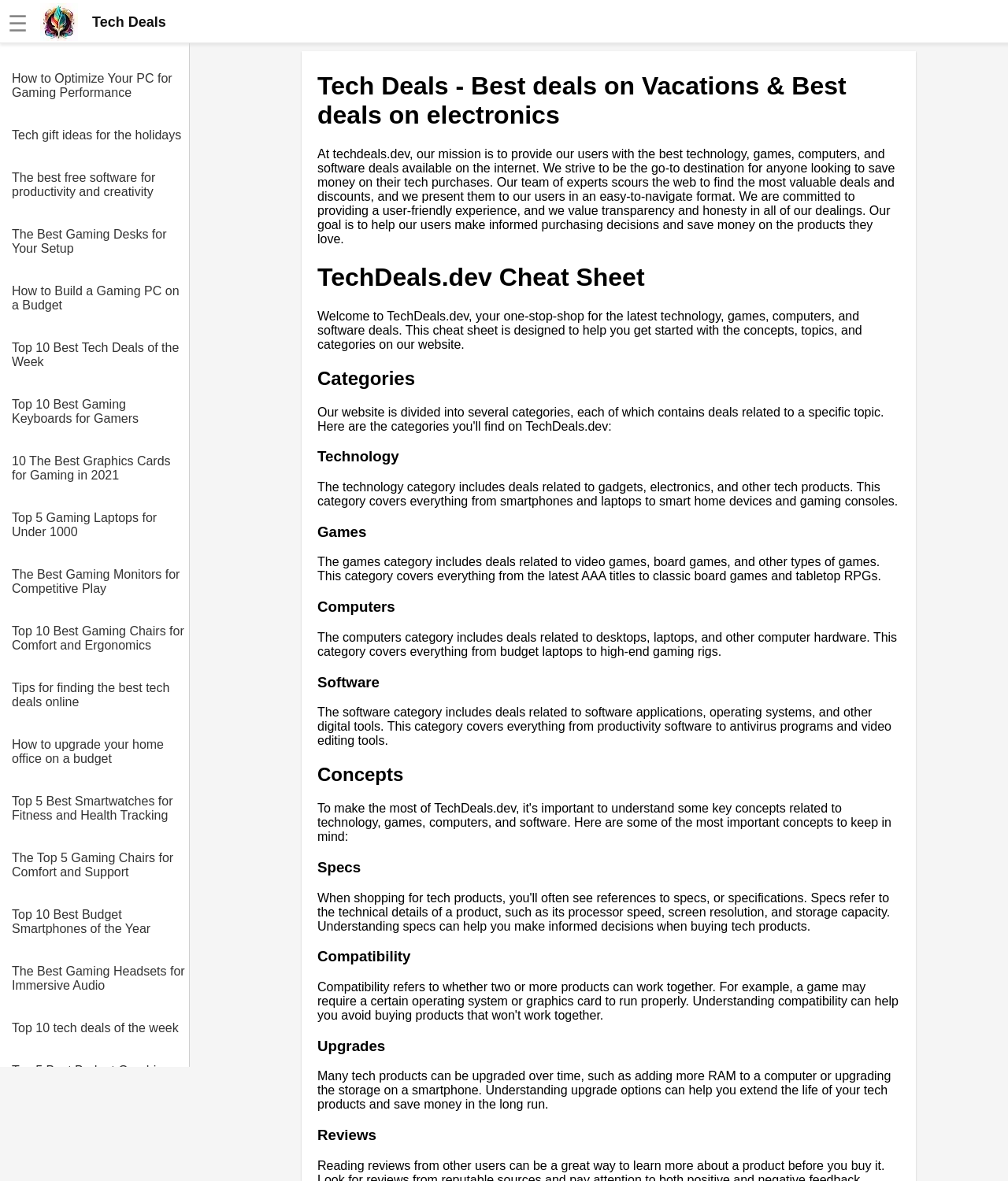Specify the bounding box coordinates of the region I need to click to perform the following instruction: "Explore tech gift ideas for the holidays". The coordinates must be four float numbers in the range of 0 to 1, i.e., [left, top, right, bottom].

[0.012, 0.098, 0.188, 0.121]